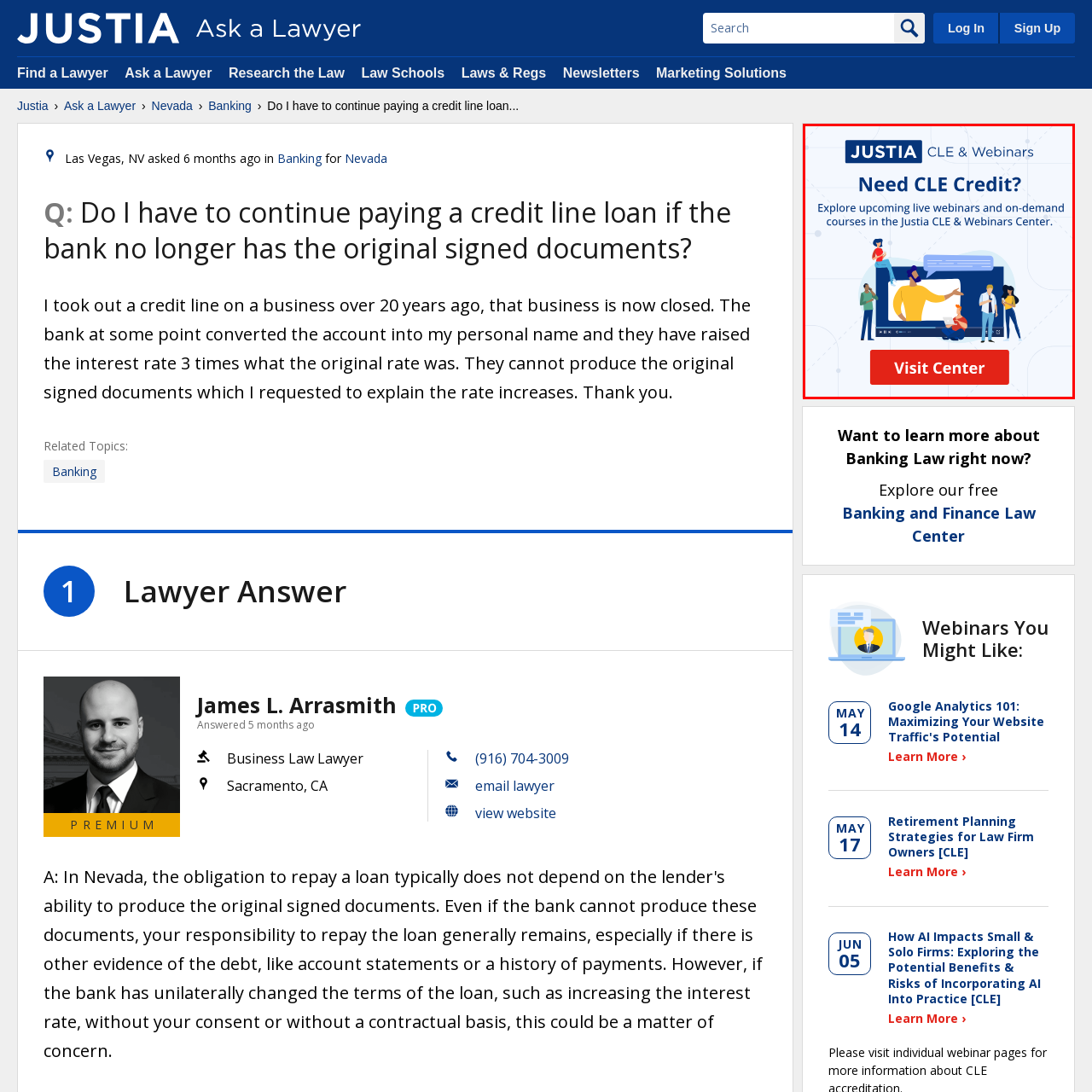Check the image marked by the red frame and reply to the question using one word or phrase:
What type of professionals is the image targeting?

Legal professionals